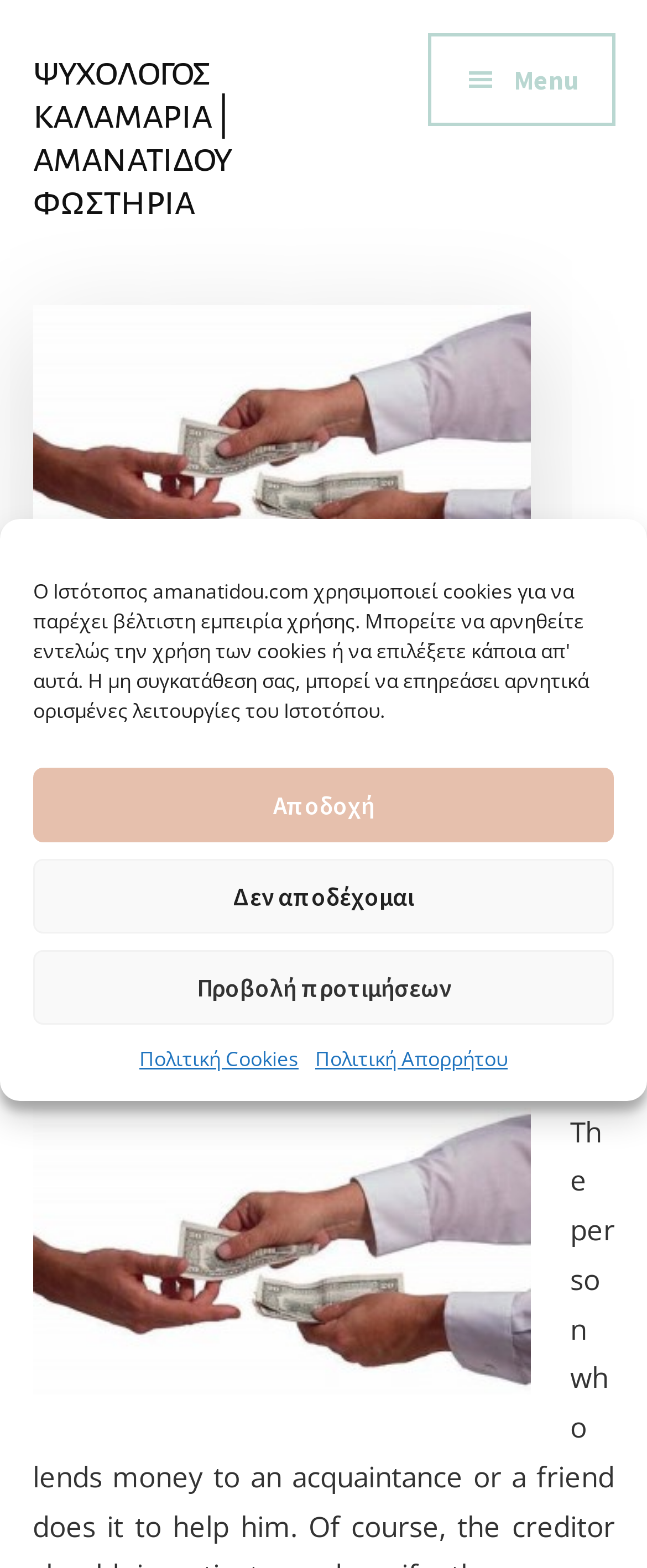What is the profession of the author?
Please answer the question with as much detail and depth as you can.

The profession of the author can be inferred from the text 'Ψυχολόγος στην Καλαμαριά, Θεσσαλονίκη, ειδικός στη Γνωστική Συμπεριφορική Θεραπεία.' which translates to 'Psychologist in Kalamaria, Thessaloniki, specializing in Cognitive Behavioral Therapy.'